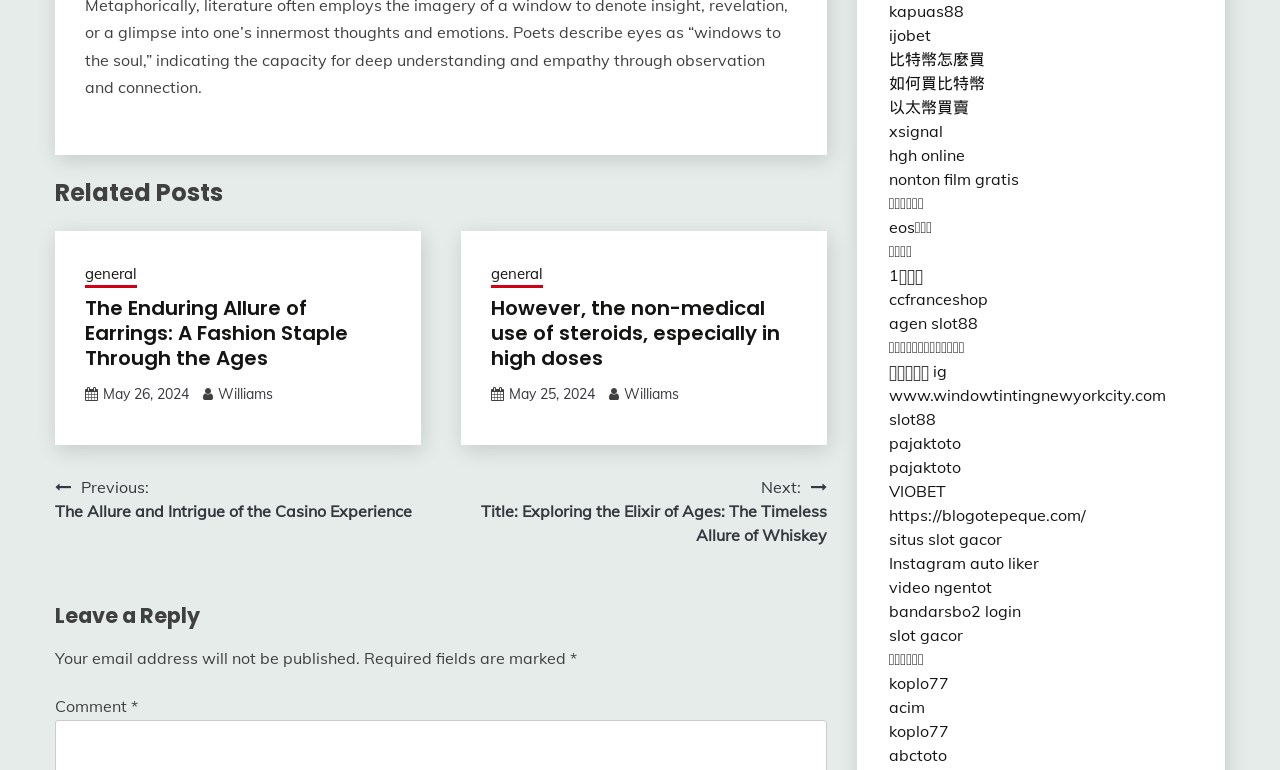What is the purpose of the section 'Leave a Reply'?
Carefully examine the image and provide a detailed answer to the question.

This answer can be obtained by looking at the heading 'Leave a Reply' and the static text 'Comment' below it. The section is designed to allow users to leave a comment or reply to the post.